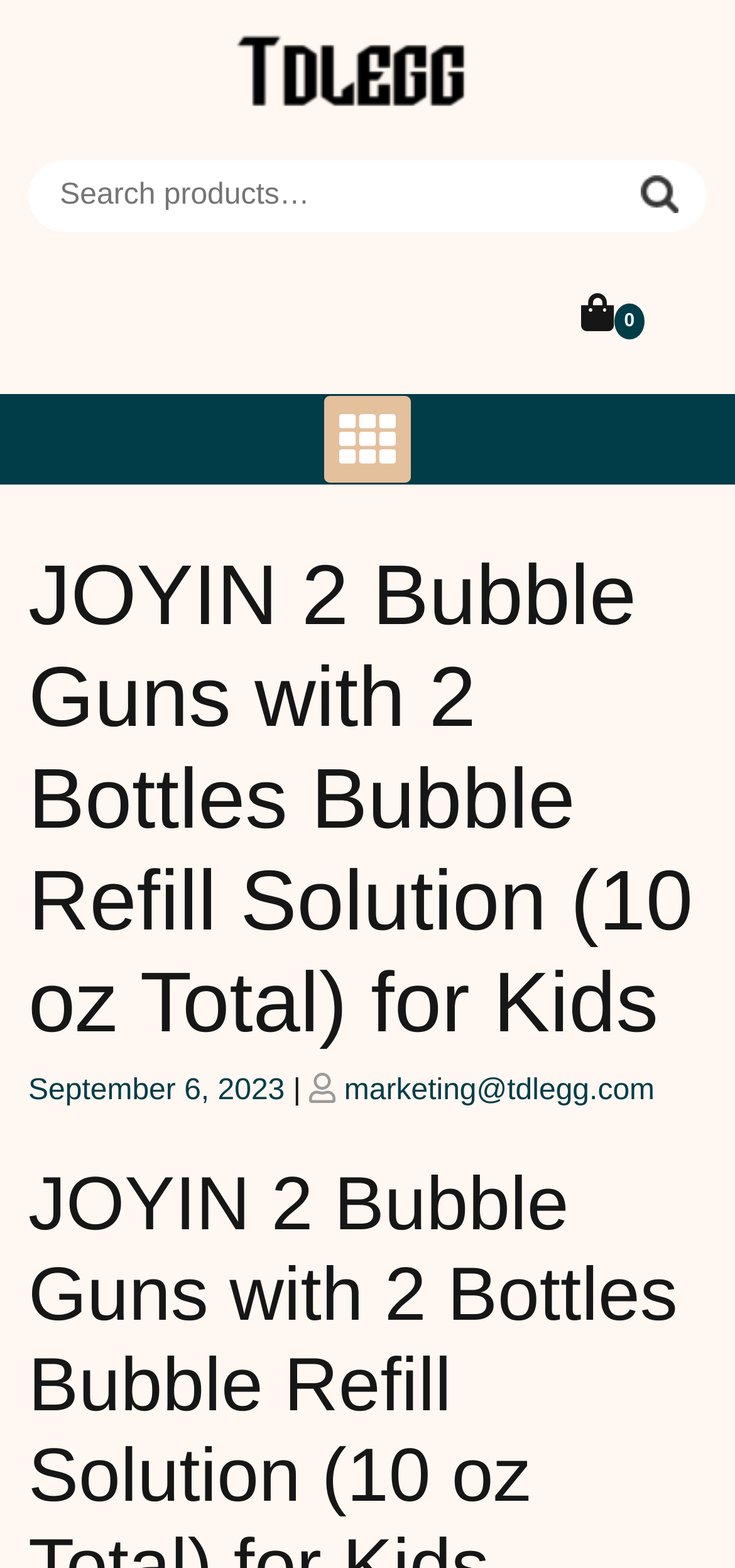Based on the image, please elaborate on the answer to the following question:
What is the purpose of the product?

I inferred the purpose of the product by understanding the context of the webpage and the product name, which suggests that it is a toy for kids, and is suitable for outdoor activities and as a birthday gift.